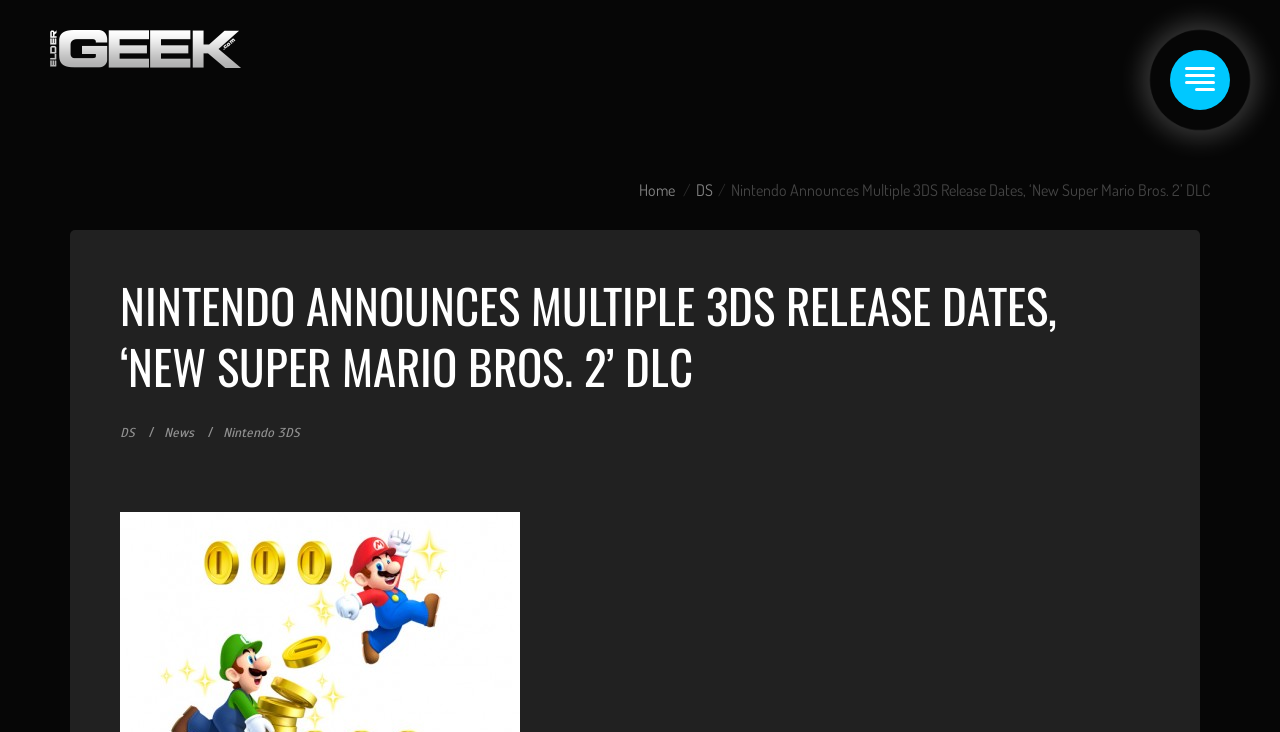Review the image closely and give a comprehensive answer to the question: What is the topic of the main article?

The main article is discussing the release dates of various Nintendo 3DS titles, as indicated by the heading 'NINTENDO ANNOUNCES MULTIPLE 3DS RELEASE DATES, ‘NEW SUPER MARIO BROS. 2’ DLC'.